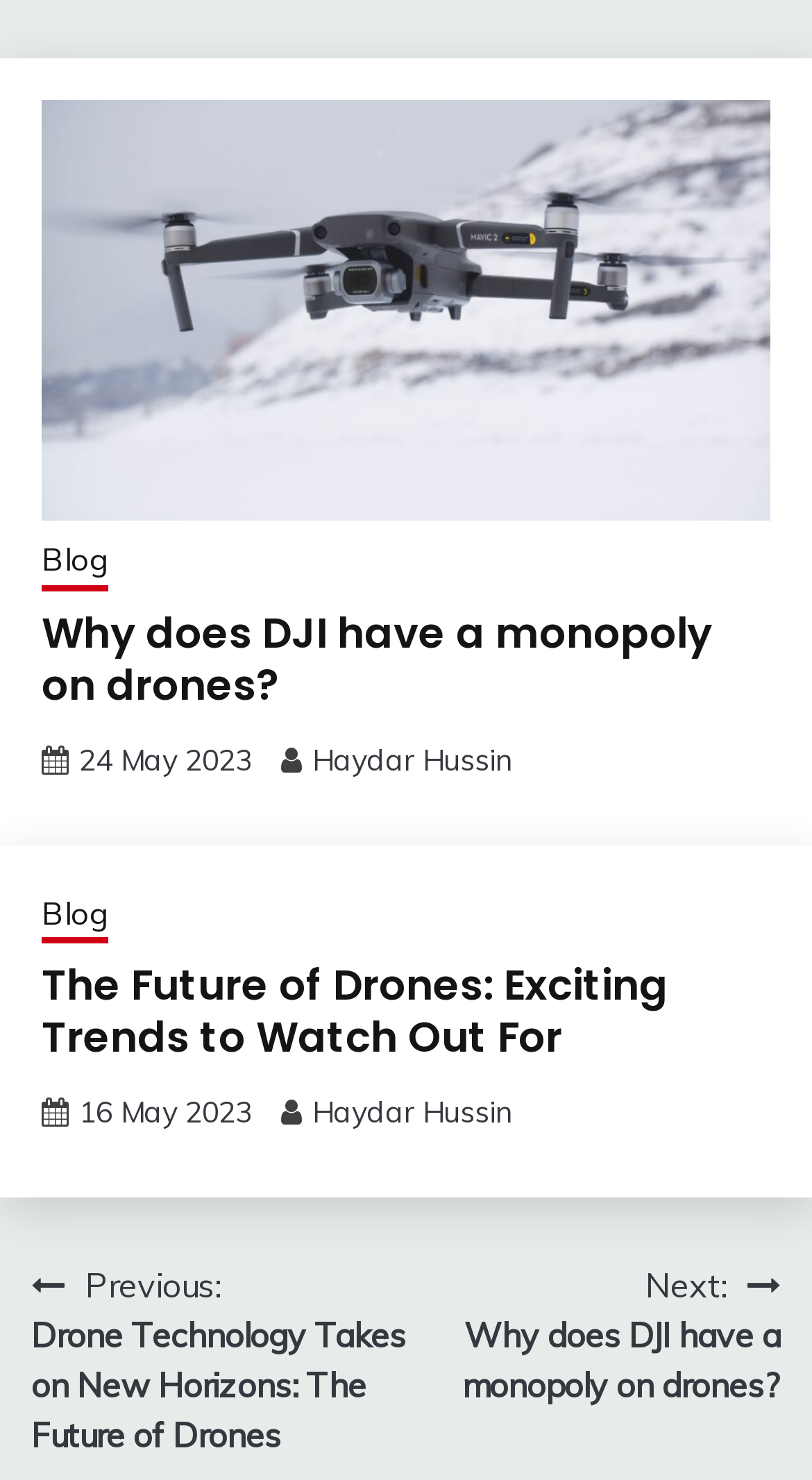Please locate the bounding box coordinates for the element that should be clicked to achieve the following instruction: "View the post about the future of drones". Ensure the coordinates are given as four float numbers between 0 and 1, i.e., [left, top, right, bottom].

[0.051, 0.646, 0.823, 0.721]